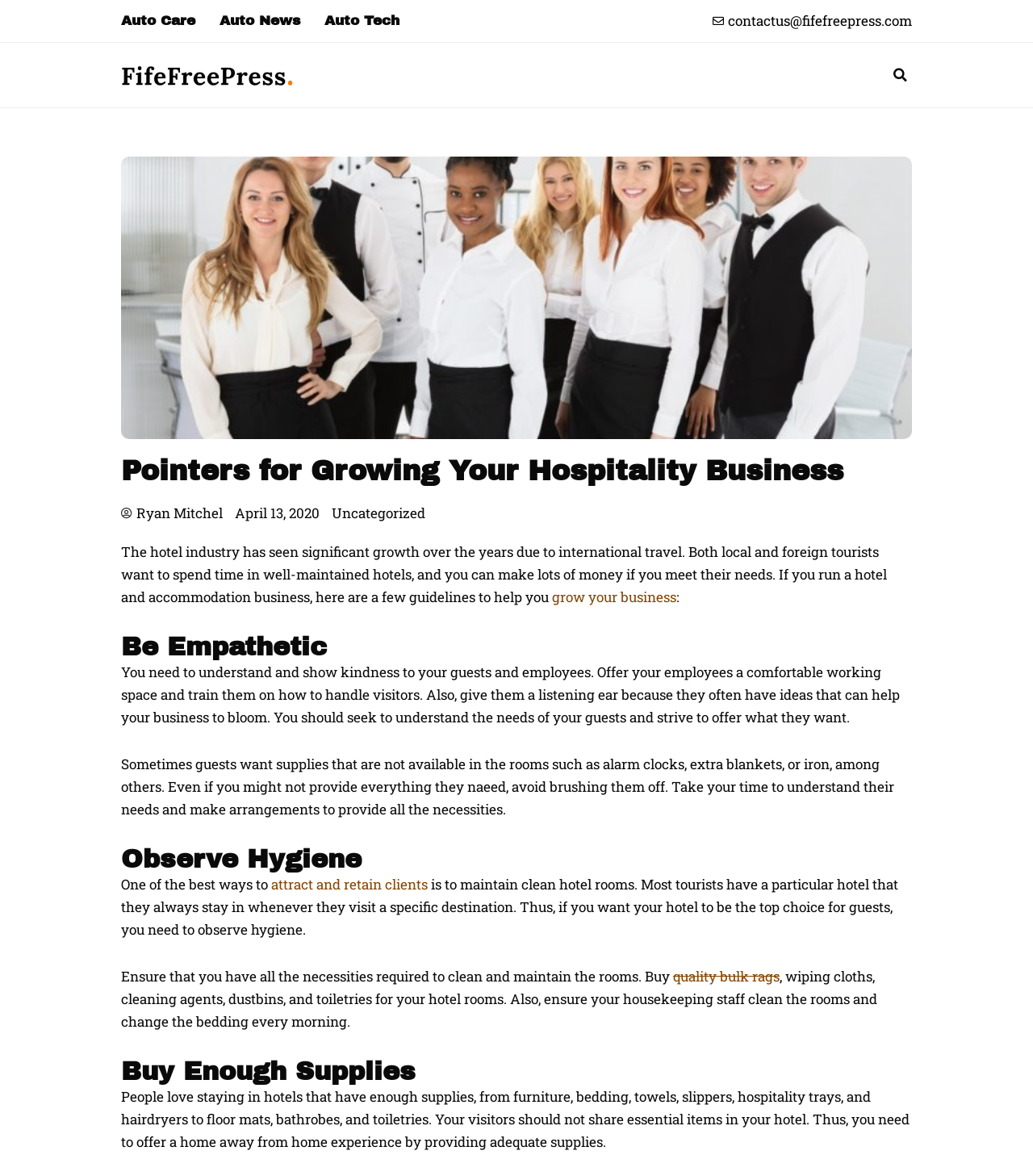What should hotel owners provide to offer a home away from home experience?
Examine the image and provide an in-depth answer to the question.

I inferred the answer by reading the text under the heading 'Buy Enough Supplies' with the bounding box coordinates [0.117, 0.899, 0.883, 0.923] which lists various supplies that hotel owners should provide to offer a home away from home experience to their guests.